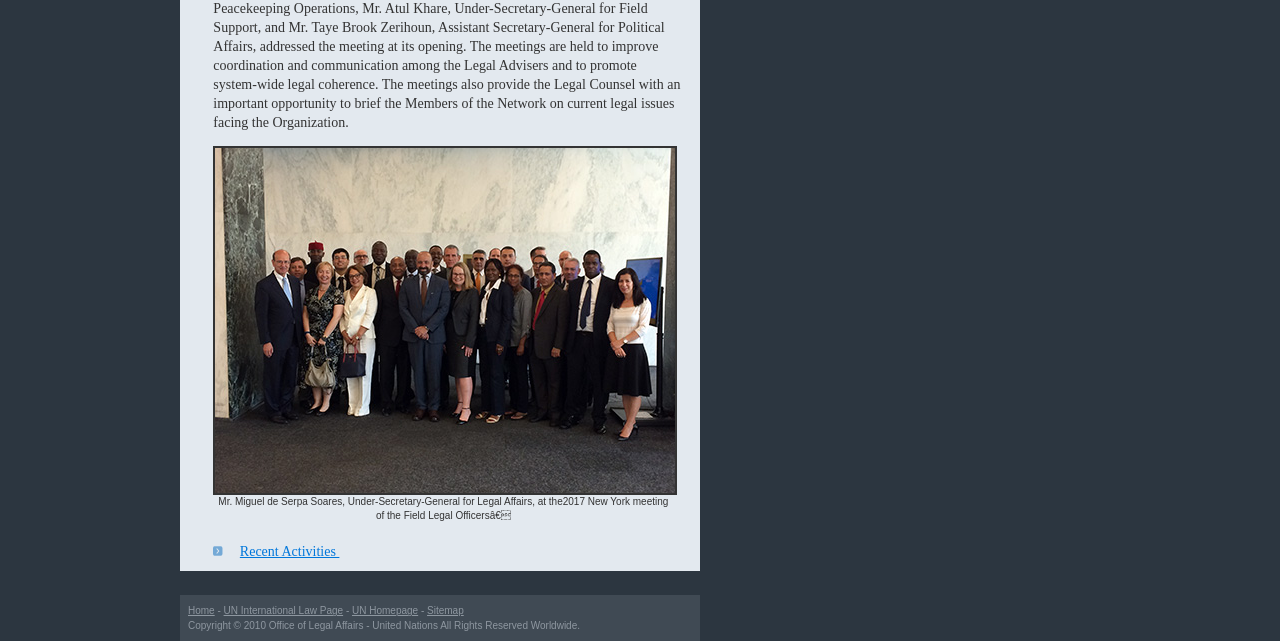Respond to the question below with a single word or phrase:
How many links are in the top navigation bar?

4